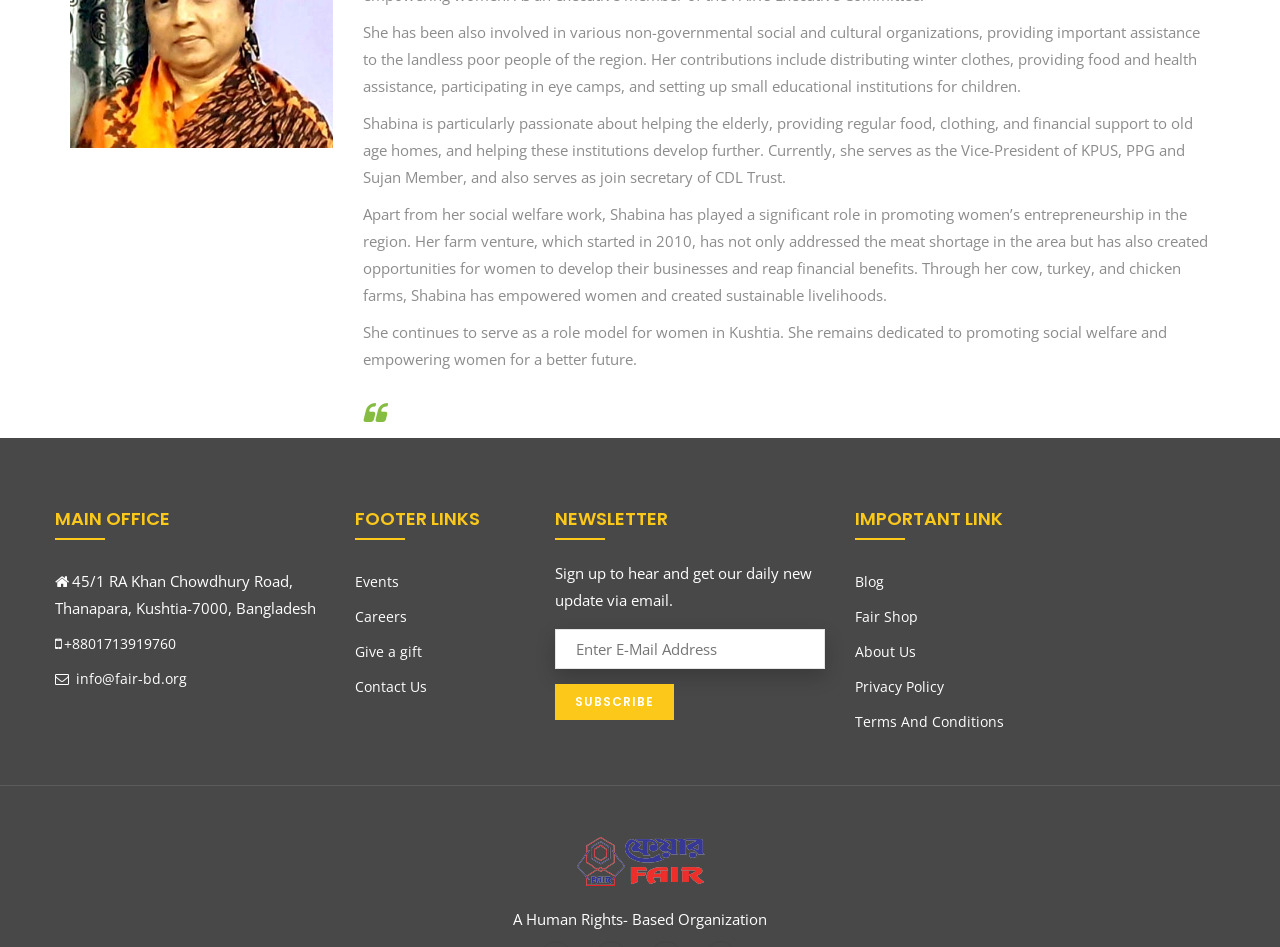Provide the bounding box coordinates, formatted as (top-left x, top-left y, bottom-right x, bottom-right y), with all values being floating point numbers between 0 and 1. Identify the bounding box of the UI element that matches the description: Give a gift

[0.277, 0.678, 0.33, 0.698]